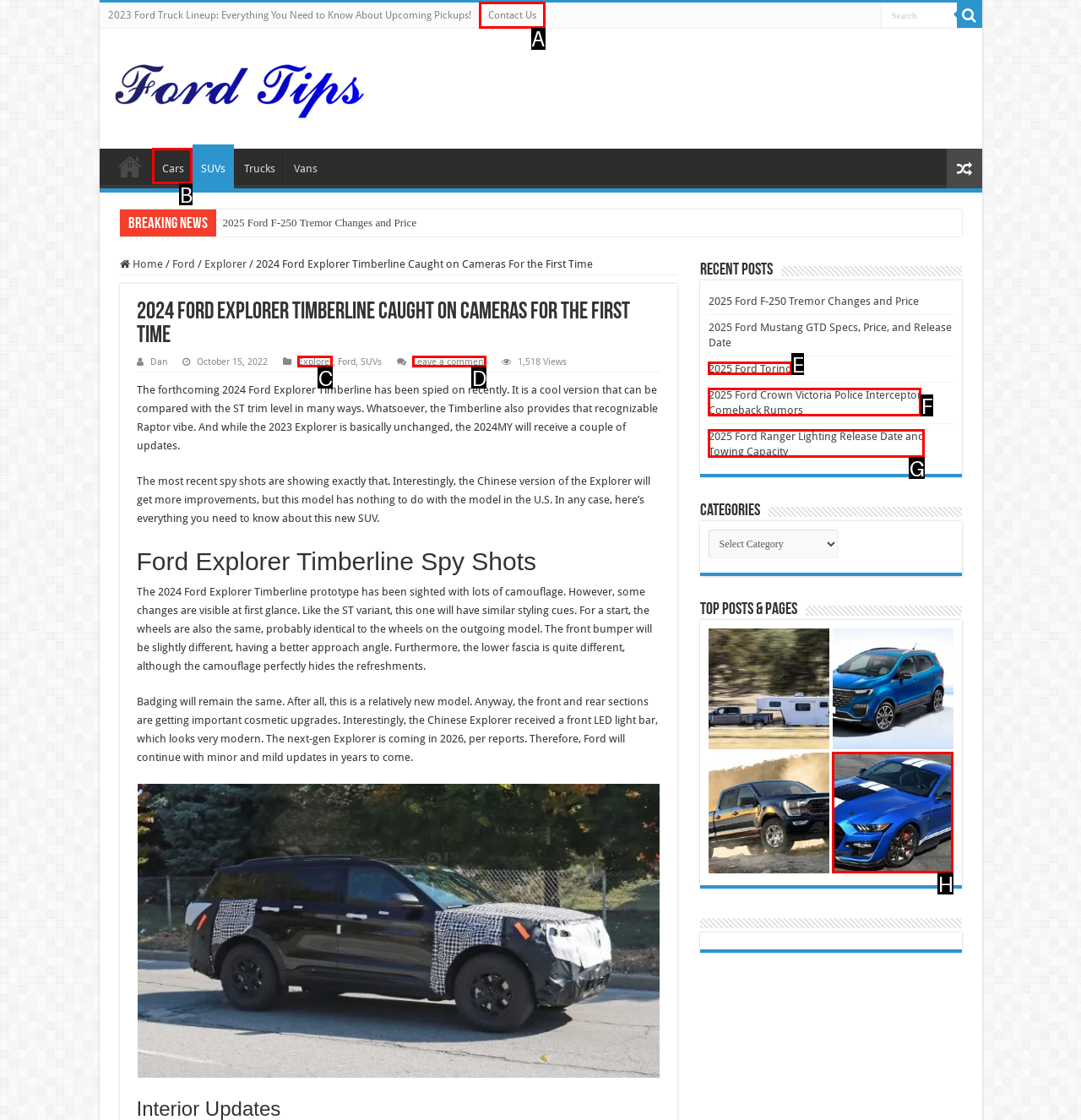Identify the letter of the option to click in order to Contact us. Answer with the letter directly.

A